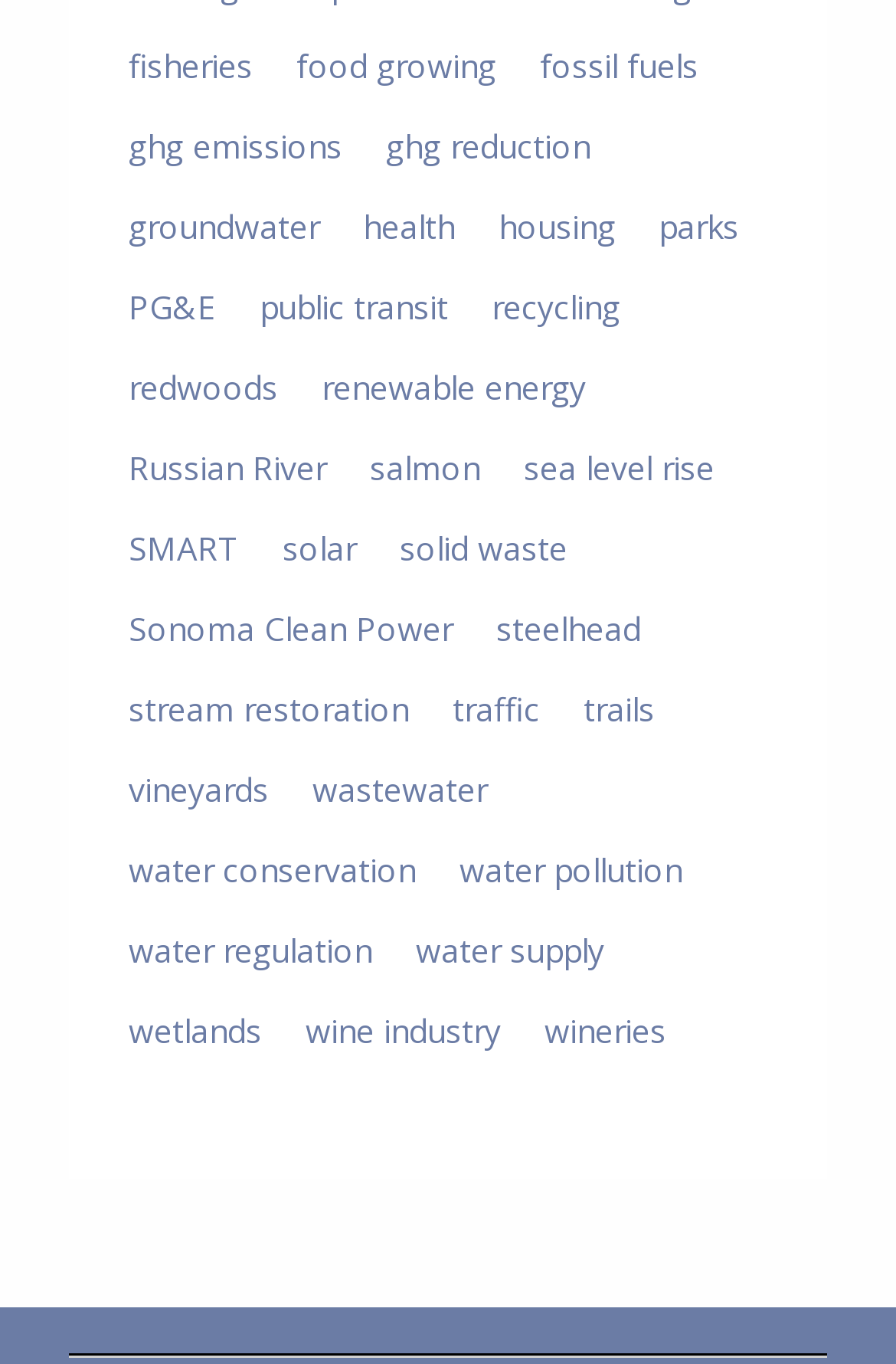How many links are related to energy?
With the help of the image, please provide a detailed response to the question.

I searched for links with text related to energy, such as 'fossil fuels', 'renewable energy', 'solar', and 'Sonoma Clean Power', and found 4 links.